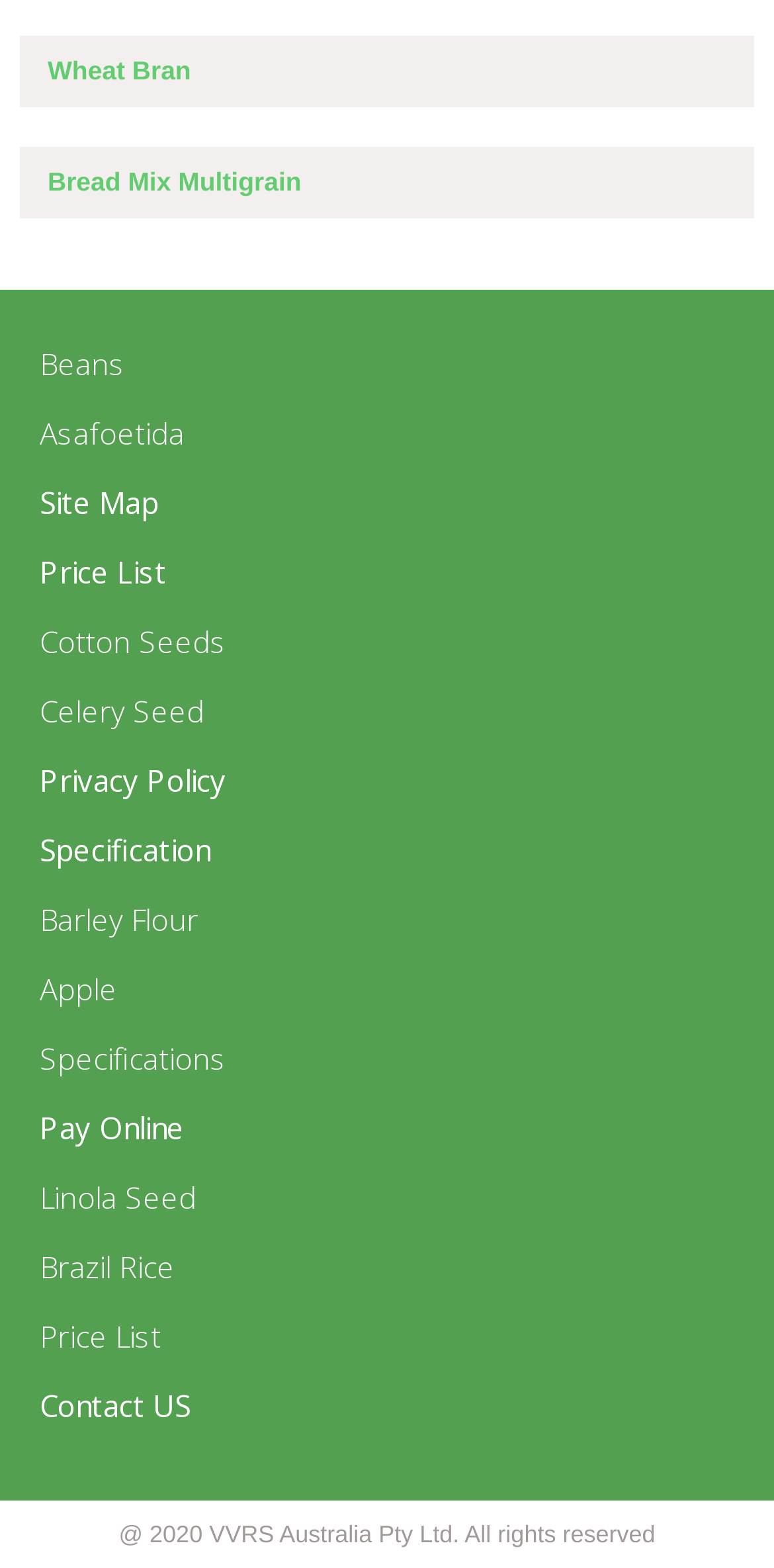Identify the bounding box coordinates for the element that needs to be clicked to fulfill this instruction: "click on Beans". Provide the coordinates in the format of four float numbers between 0 and 1: [left, top, right, bottom].

[0.051, 0.219, 0.162, 0.245]